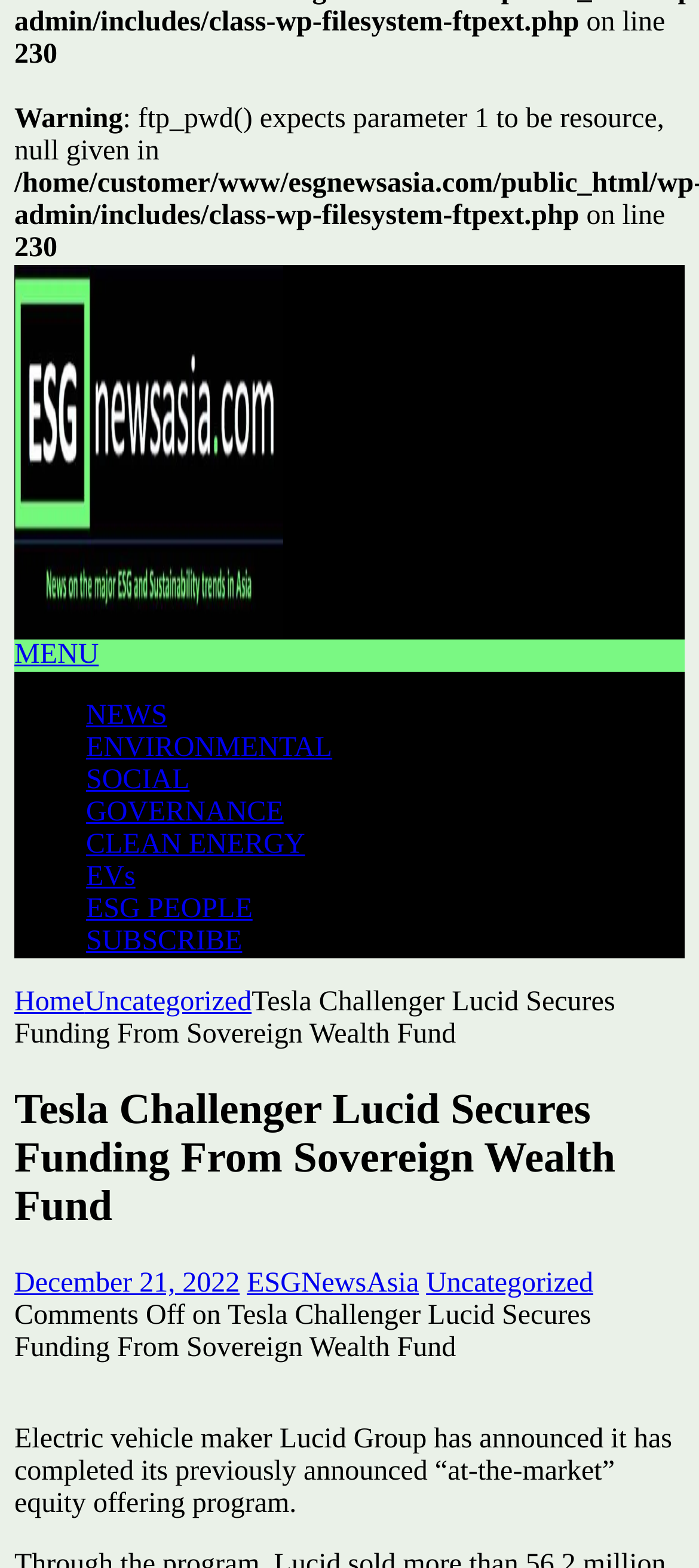Consider the image and give a detailed and elaborate answer to the question: 
What is the category of the first article?

I determined the category of the first article by looking at the link 'Uncategorized' located below the article title 'Tesla Challenger Lucid Secures Funding From Sovereign Wealth Fund'.